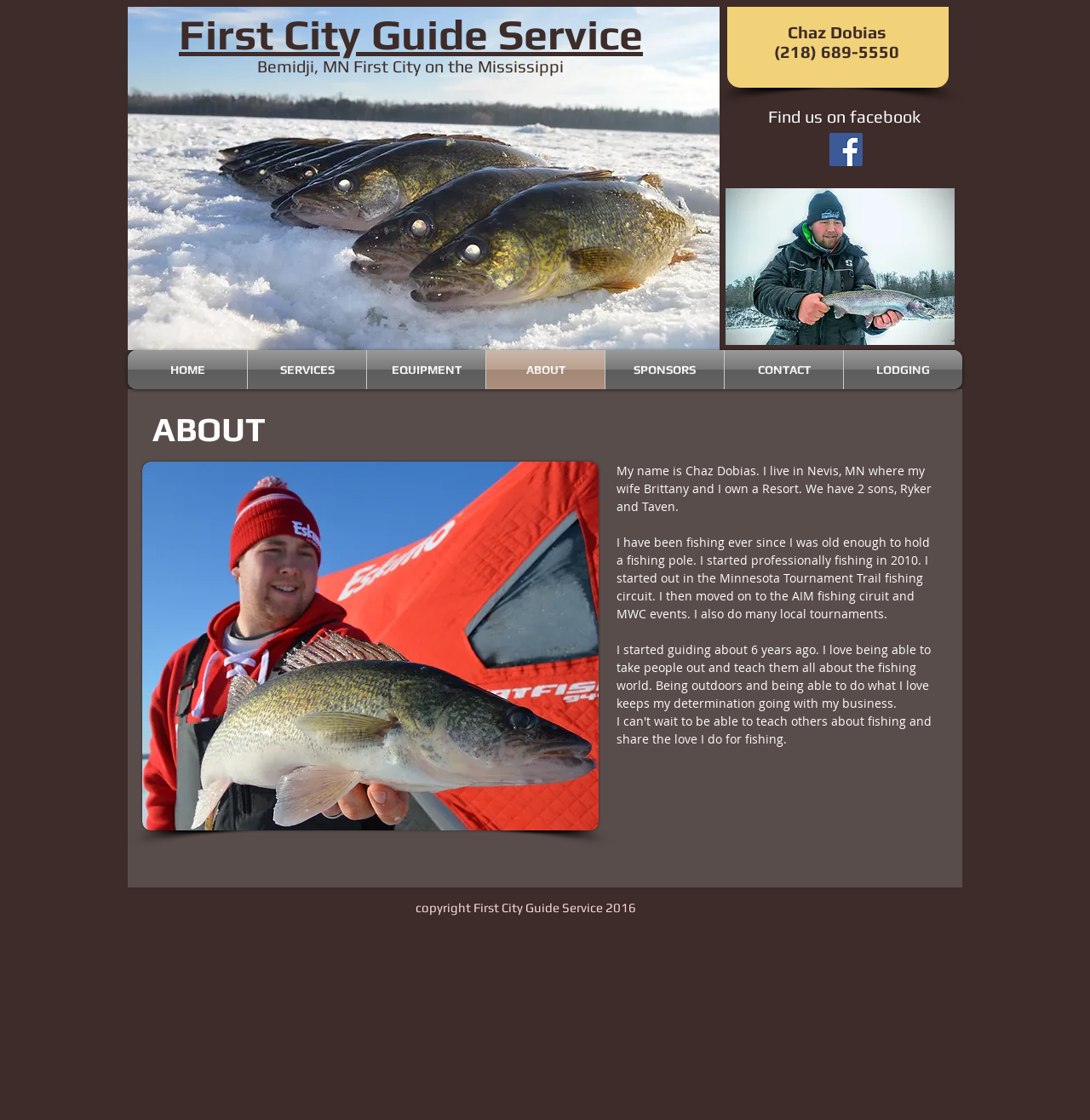Give a one-word or phrase response to the following question: What is the purpose of the website?

To promote guide service